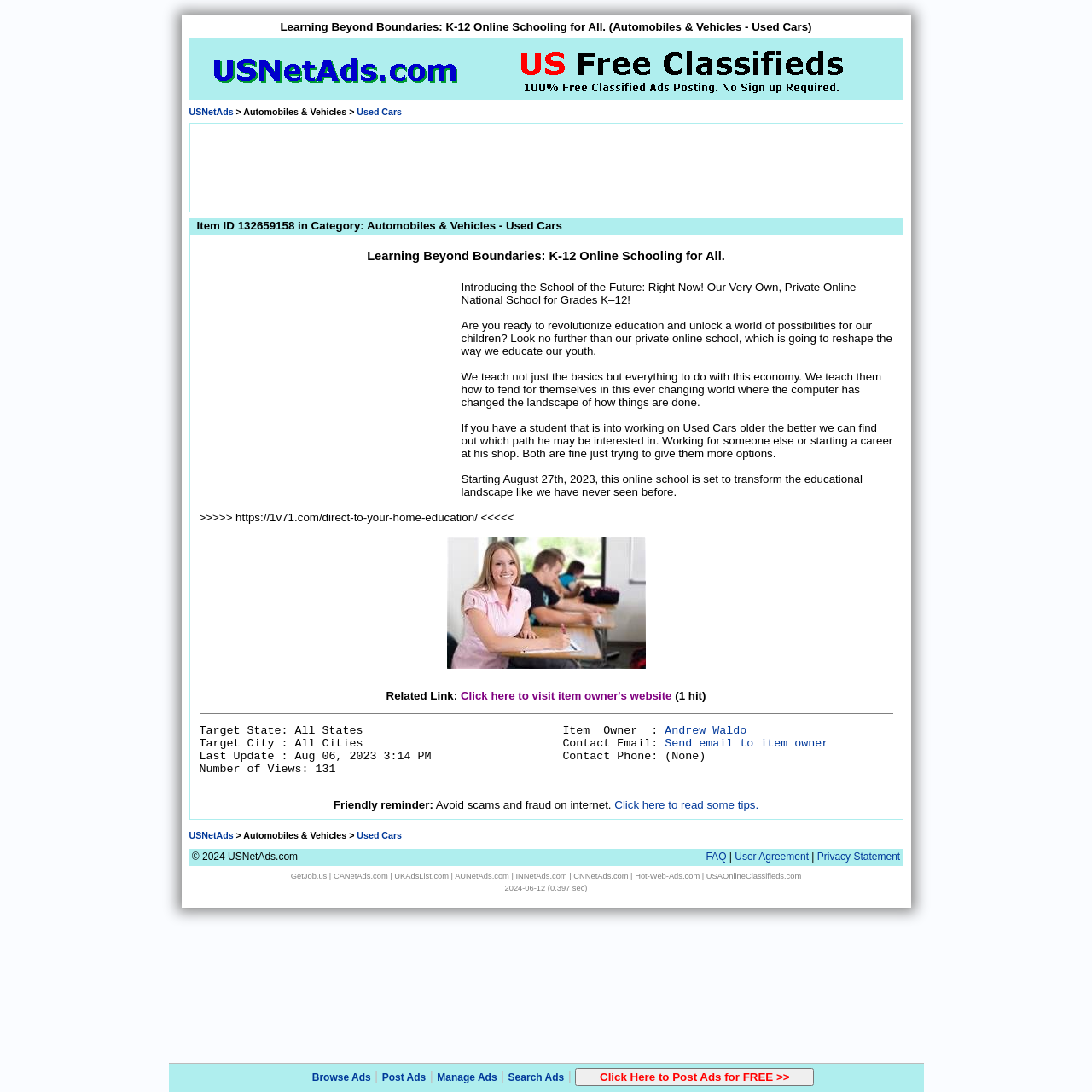Find the bounding box coordinates of the clickable element required to execute the following instruction: "Click on the 'FAQ' link". Provide the coordinates as four float numbers between 0 and 1, i.e., [left, top, right, bottom].

[0.646, 0.779, 0.665, 0.79]